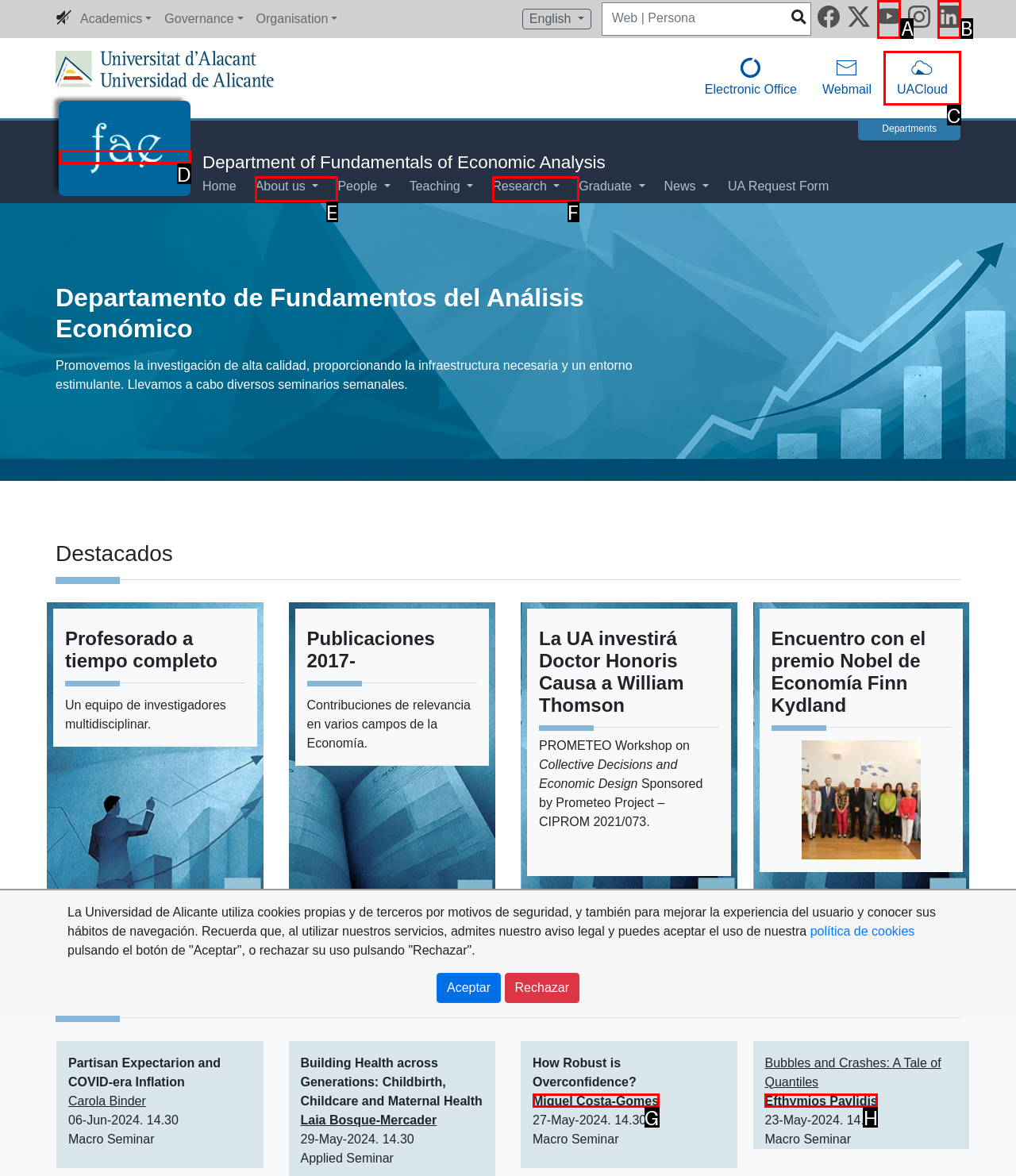Select the letter of the HTML element that best fits the description: About us
Answer with the corresponding letter from the provided choices.

E